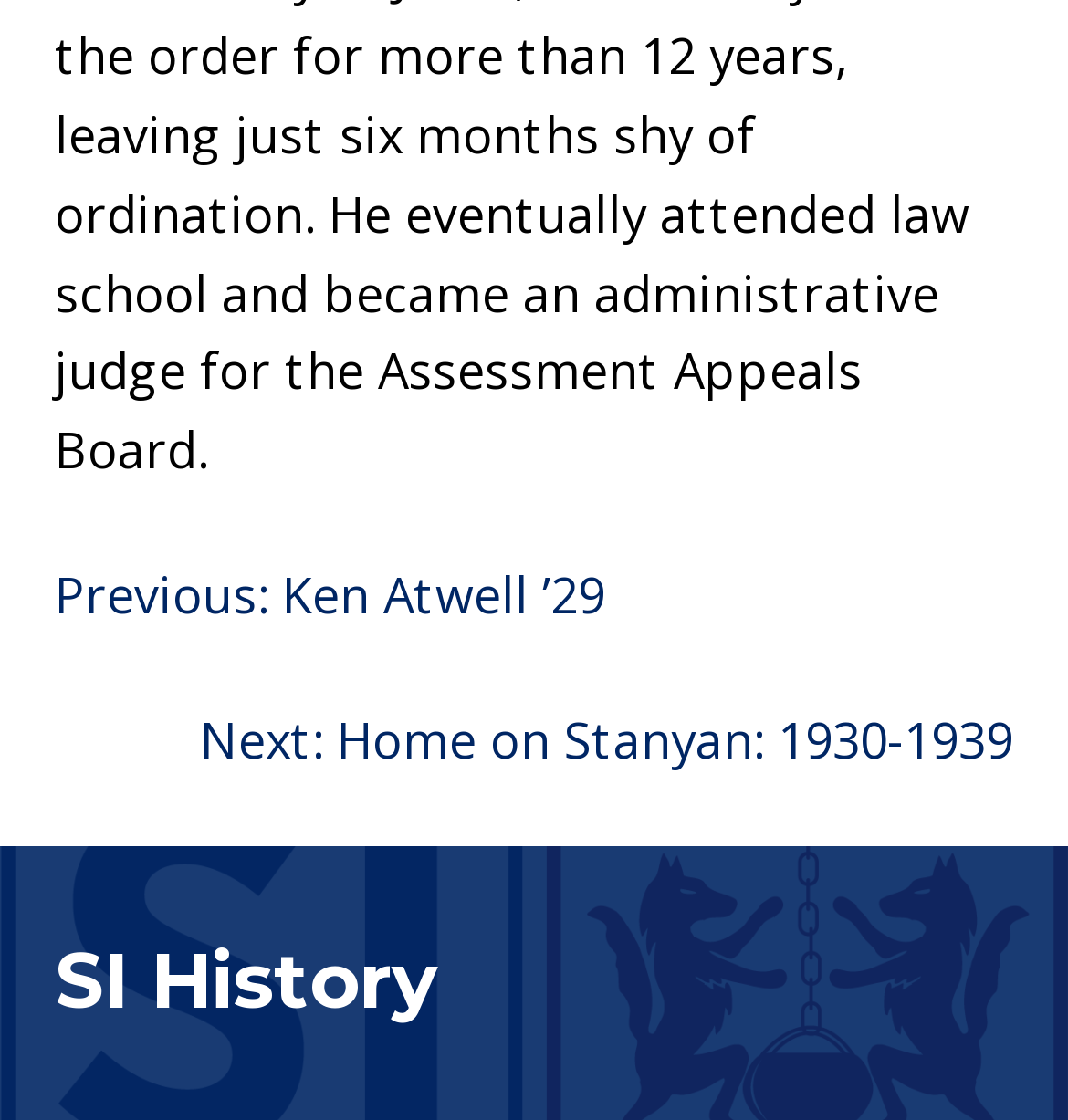From the given element description: "Next: Home on Stanyan: 1930-1939", find the bounding box for the UI element. Provide the coordinates as four float numbers between 0 and 1, in the order [left, top, right, bottom].

[0.187, 0.63, 0.949, 0.689]